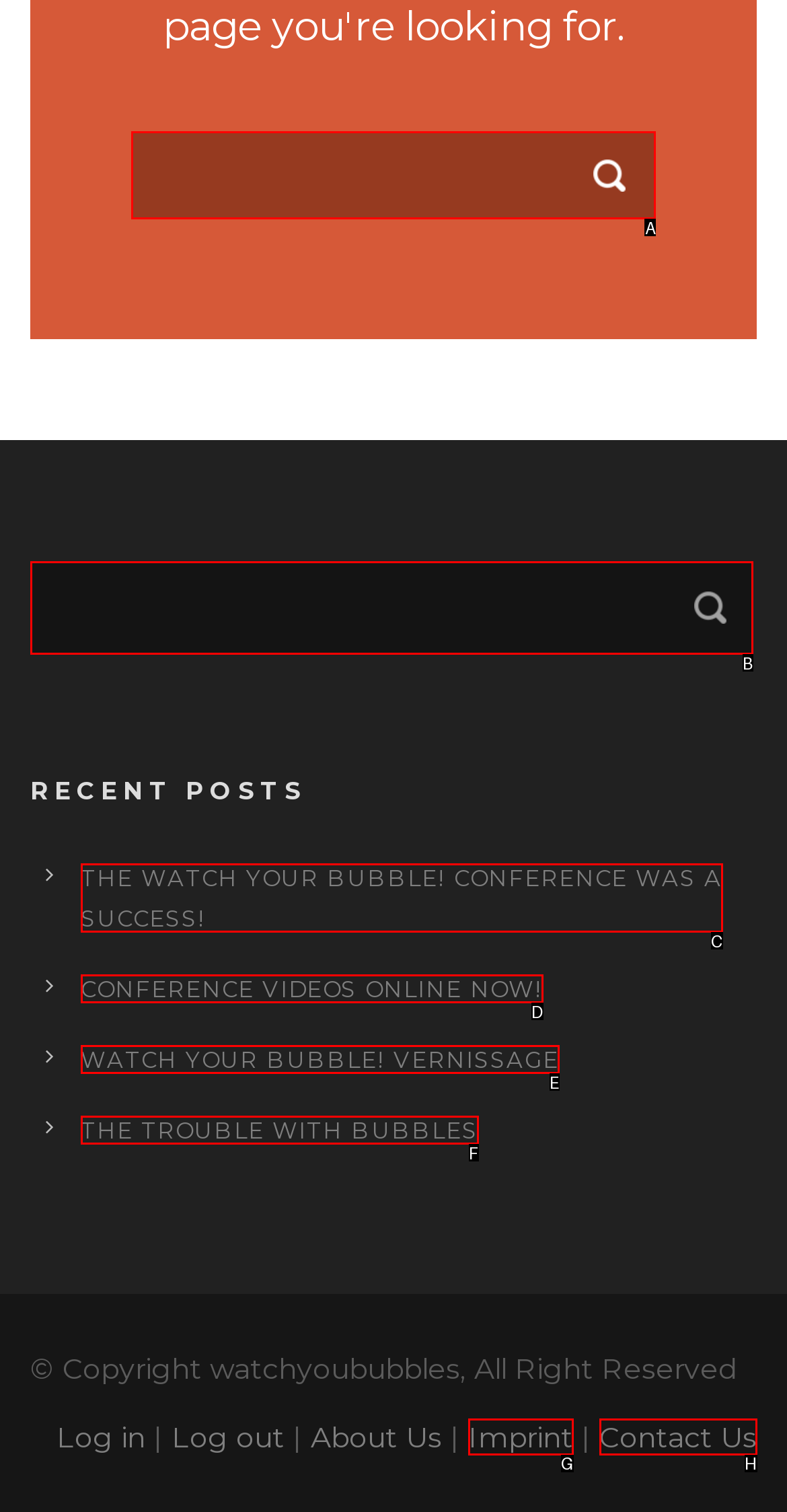Identify the HTML element that should be clicked to accomplish the task: search for something
Provide the option's letter from the given choices.

A